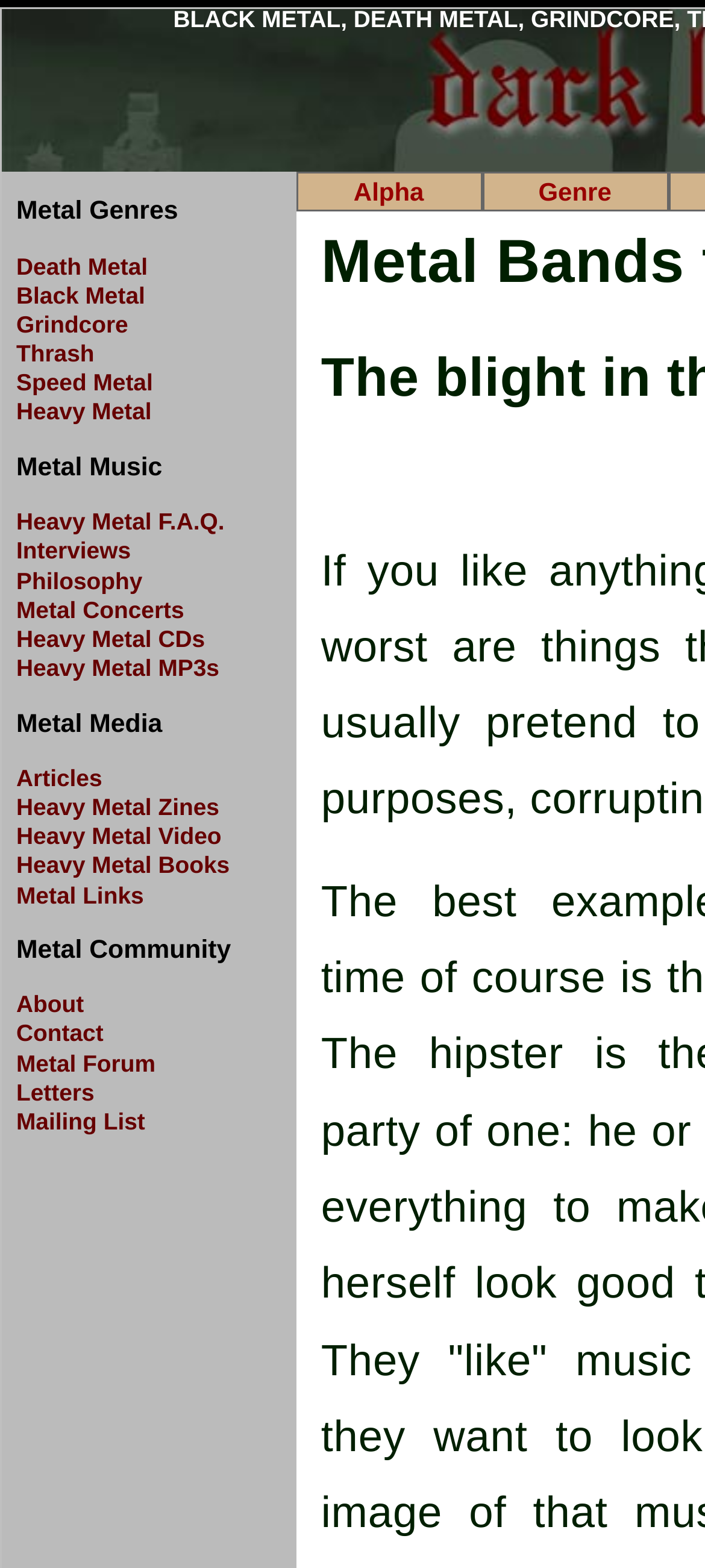Specify the bounding box coordinates of the region I need to click to perform the following instruction: "Read Articles". The coordinates must be four float numbers in the range of 0 to 1, i.e., [left, top, right, bottom].

[0.023, 0.487, 0.419, 0.506]